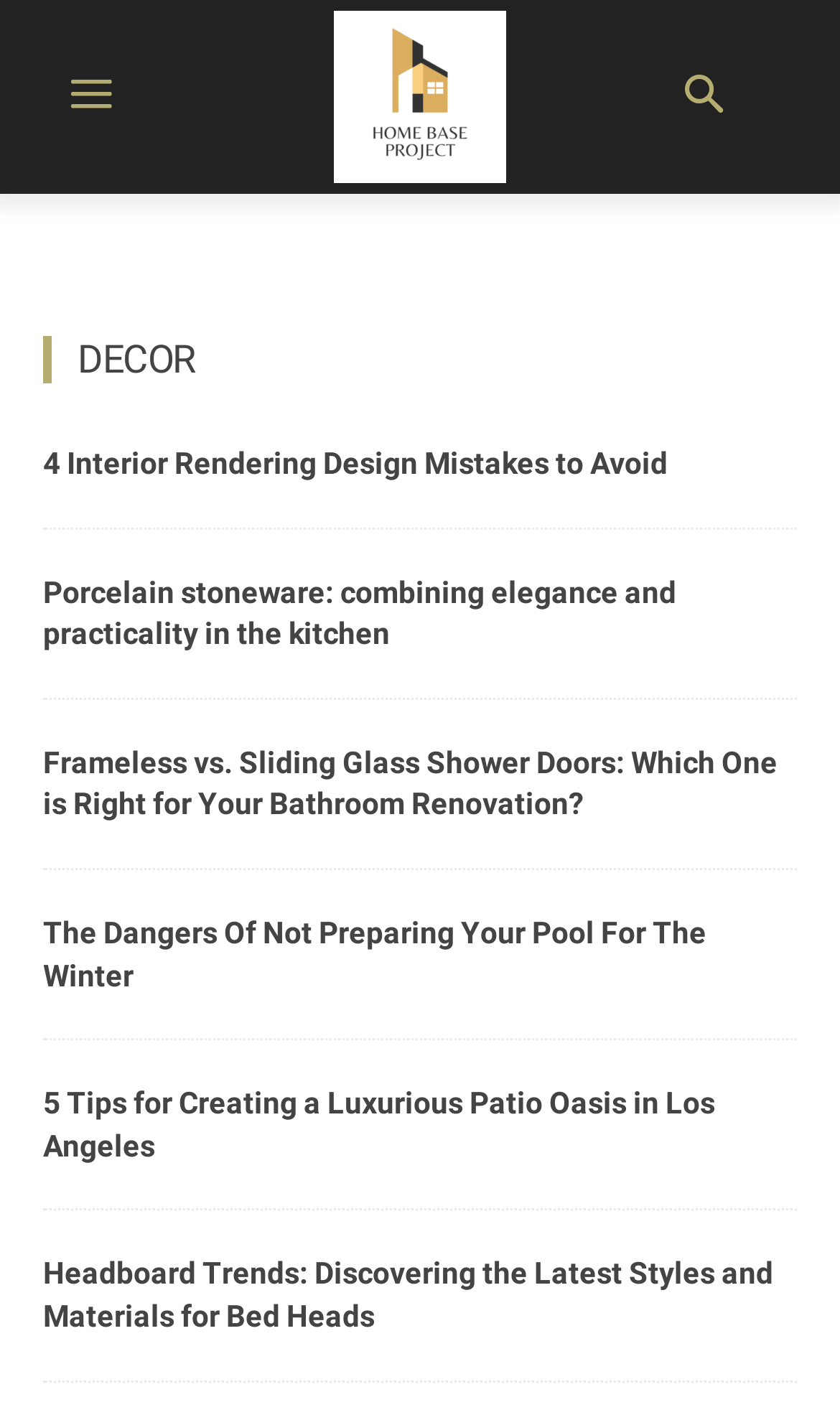Locate the bounding box coordinates of the segment that needs to be clicked to meet this instruction: "Explore the article about frameless vs. sliding glass shower doors".

[0.051, 0.524, 0.926, 0.578]